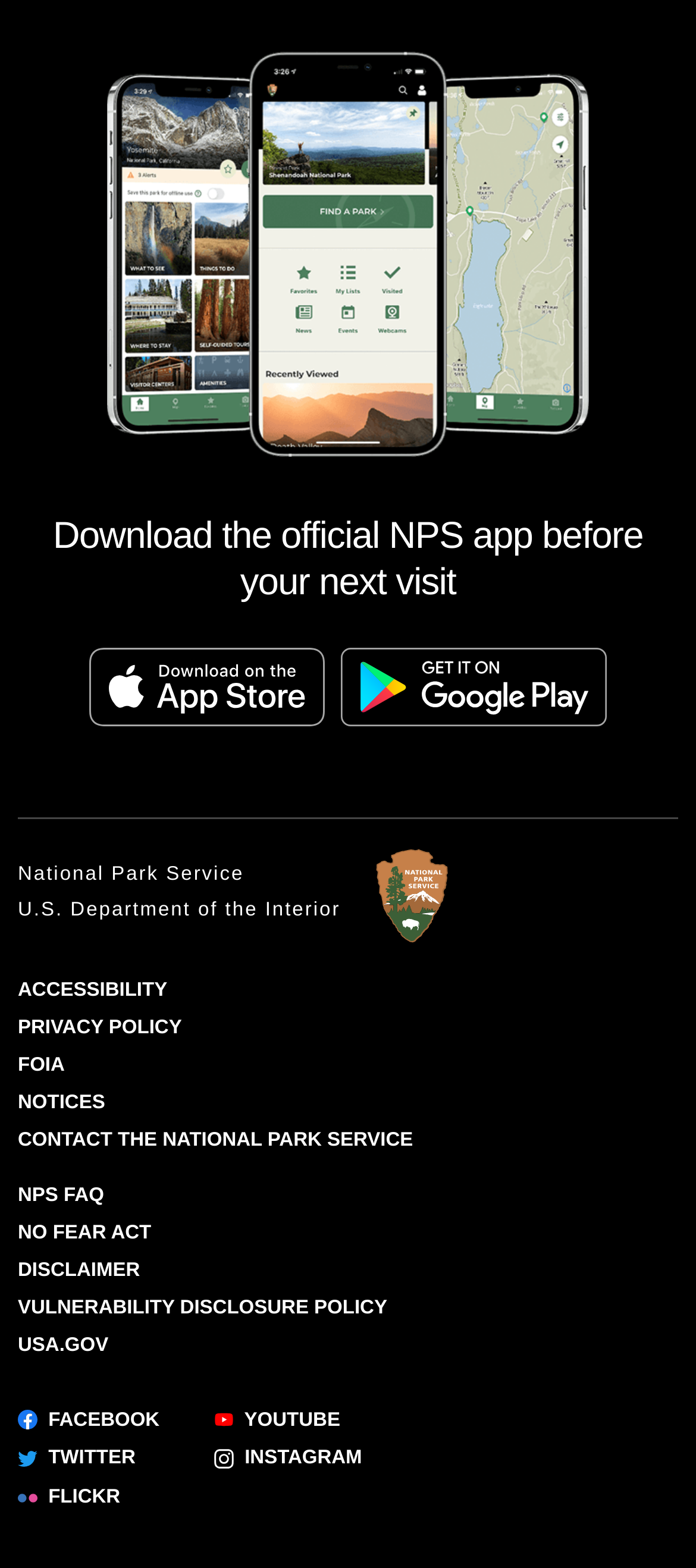Answer the question briefly using a single word or phrase: 
How many social media platforms are linked on this webpage?

5